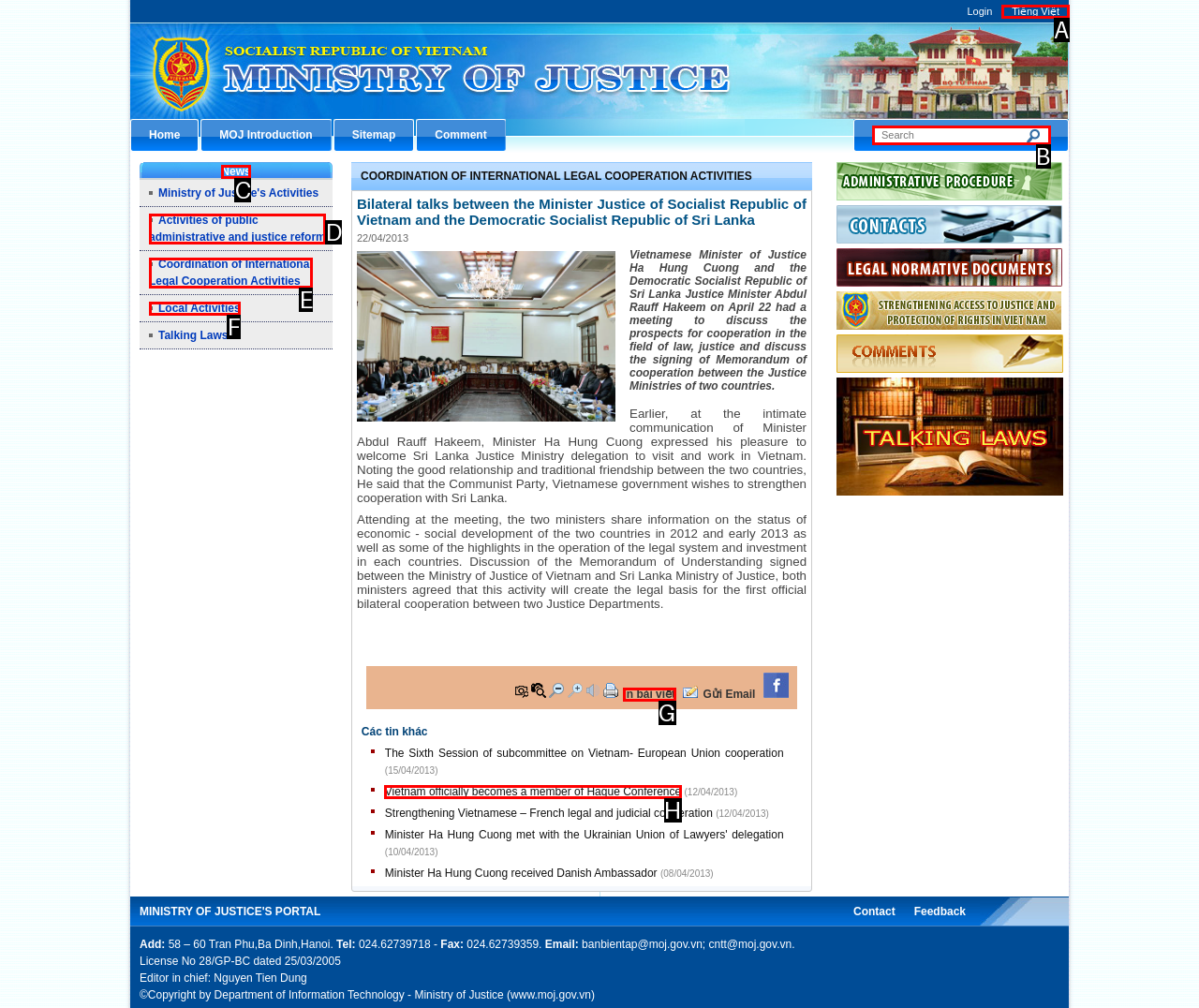Indicate which UI element needs to be clicked to fulfill the task: Go to the News page
Answer with the letter of the chosen option from the available choices directly.

C